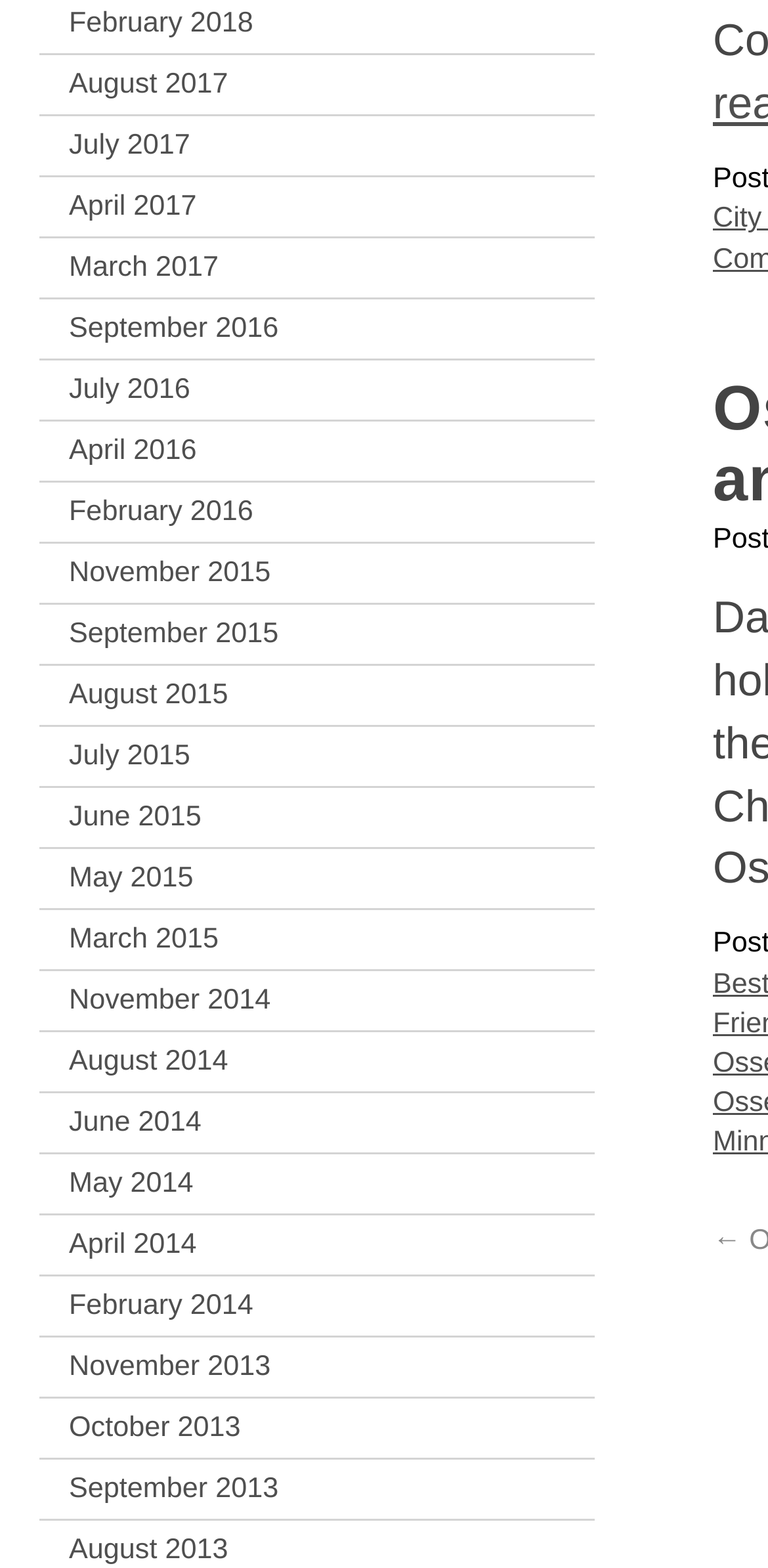Please identify the bounding box coordinates of the area that needs to be clicked to follow this instruction: "view November 2014".

[0.09, 0.619, 0.774, 0.657]